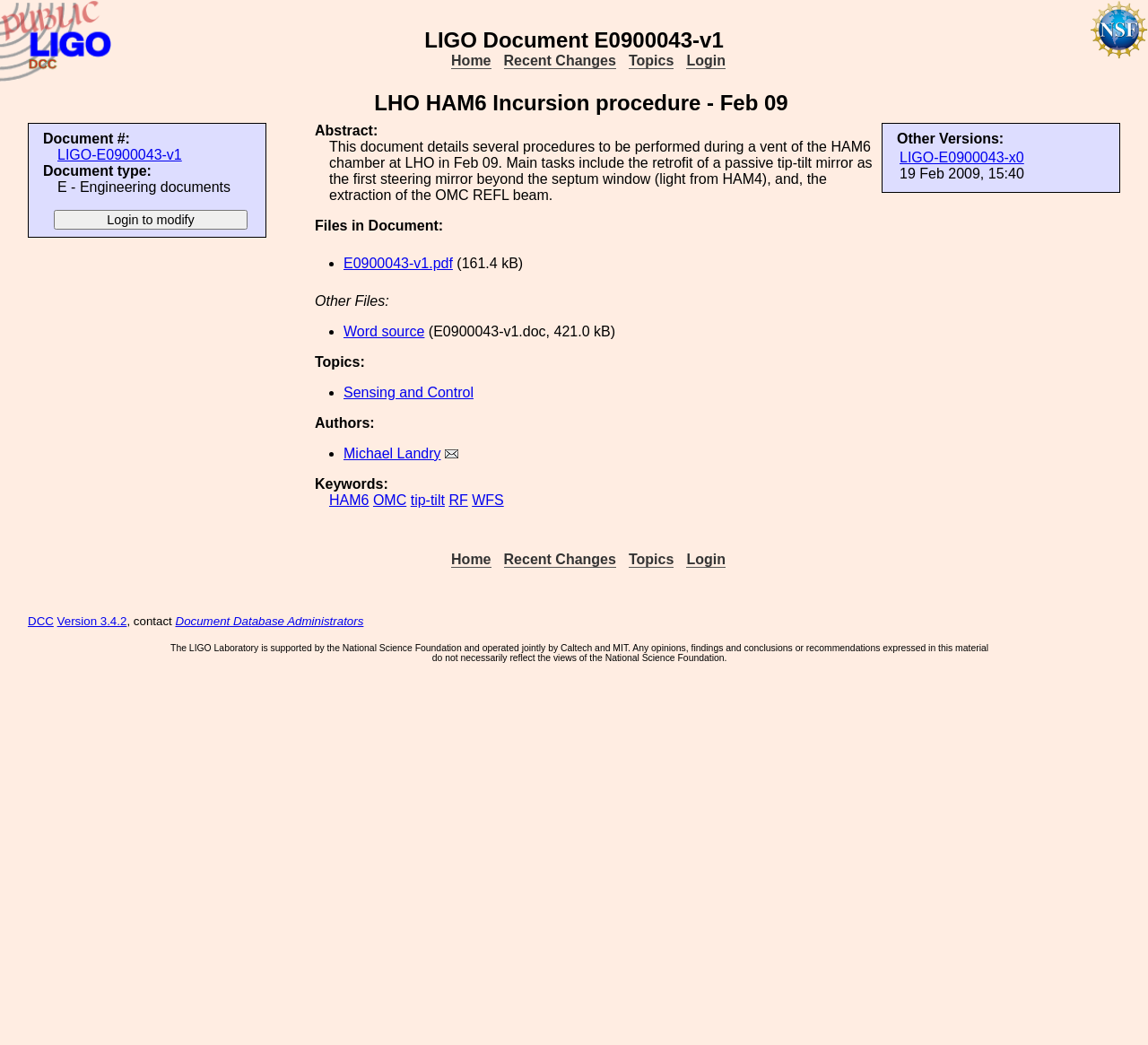How many files are in the document?
Answer the question with a detailed explanation, including all necessary information.

I counted the number of files listed in the 'Files in Document:' section, which includes 'E0900043-v1.pdf' and 'Word source'.